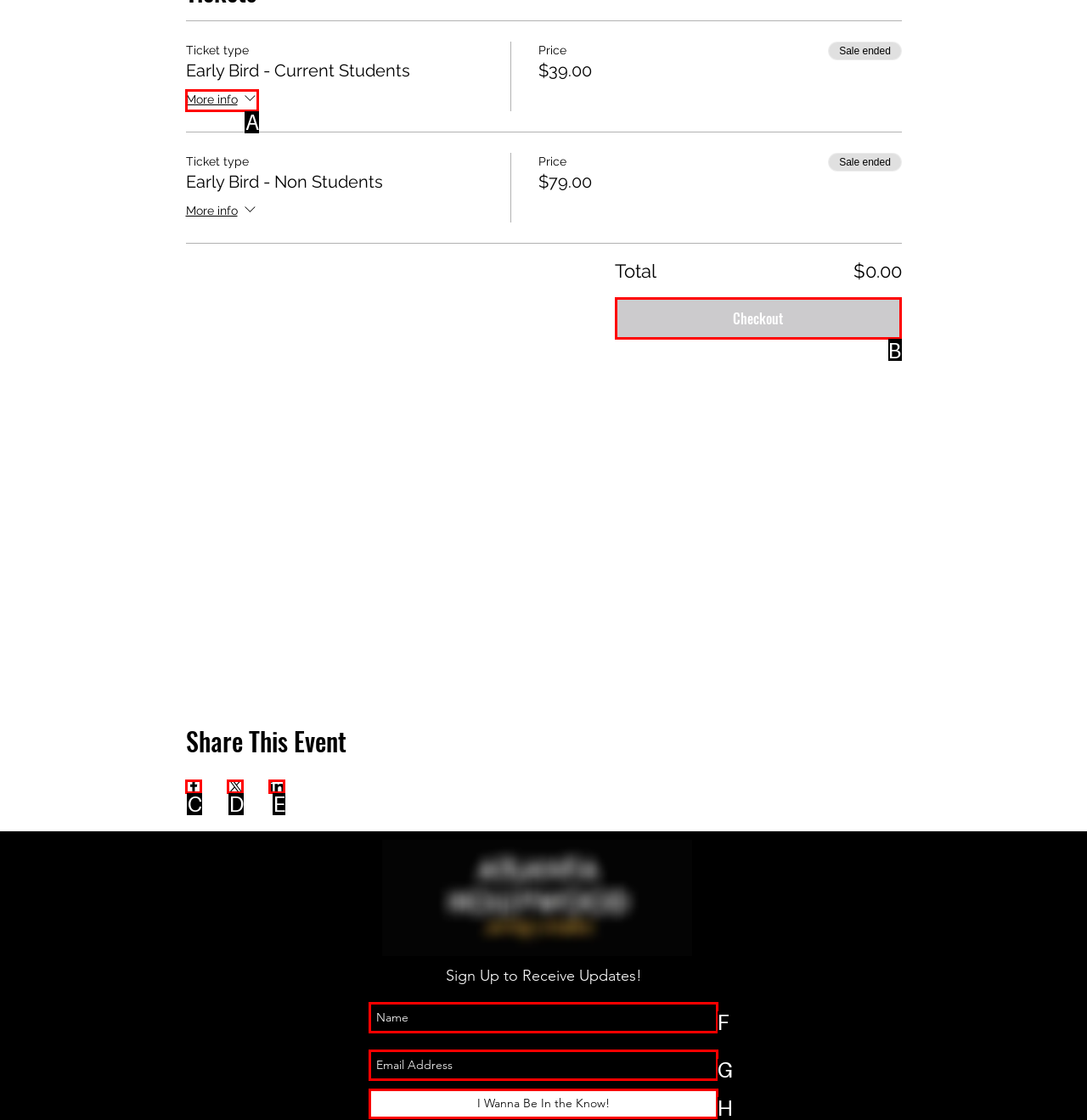Select the correct option from the given choices to perform this task: Click the 'Checkout' button. Provide the letter of that option.

B